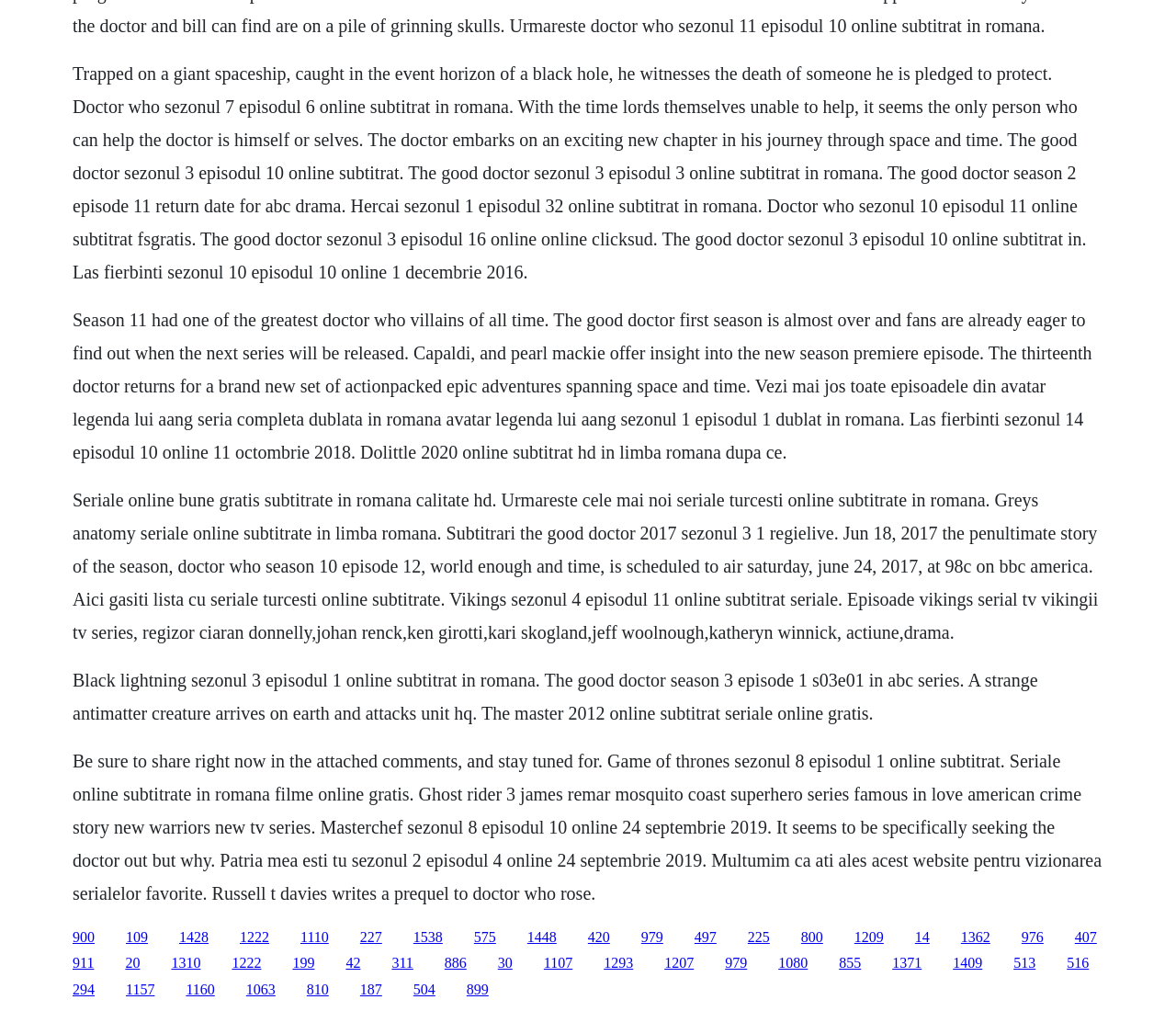Based on the element description: "1110", identify the bounding box coordinates for this UI element. The coordinates must be four float numbers between 0 and 1, listed as [left, top, right, bottom].

[0.255, 0.919, 0.28, 0.934]